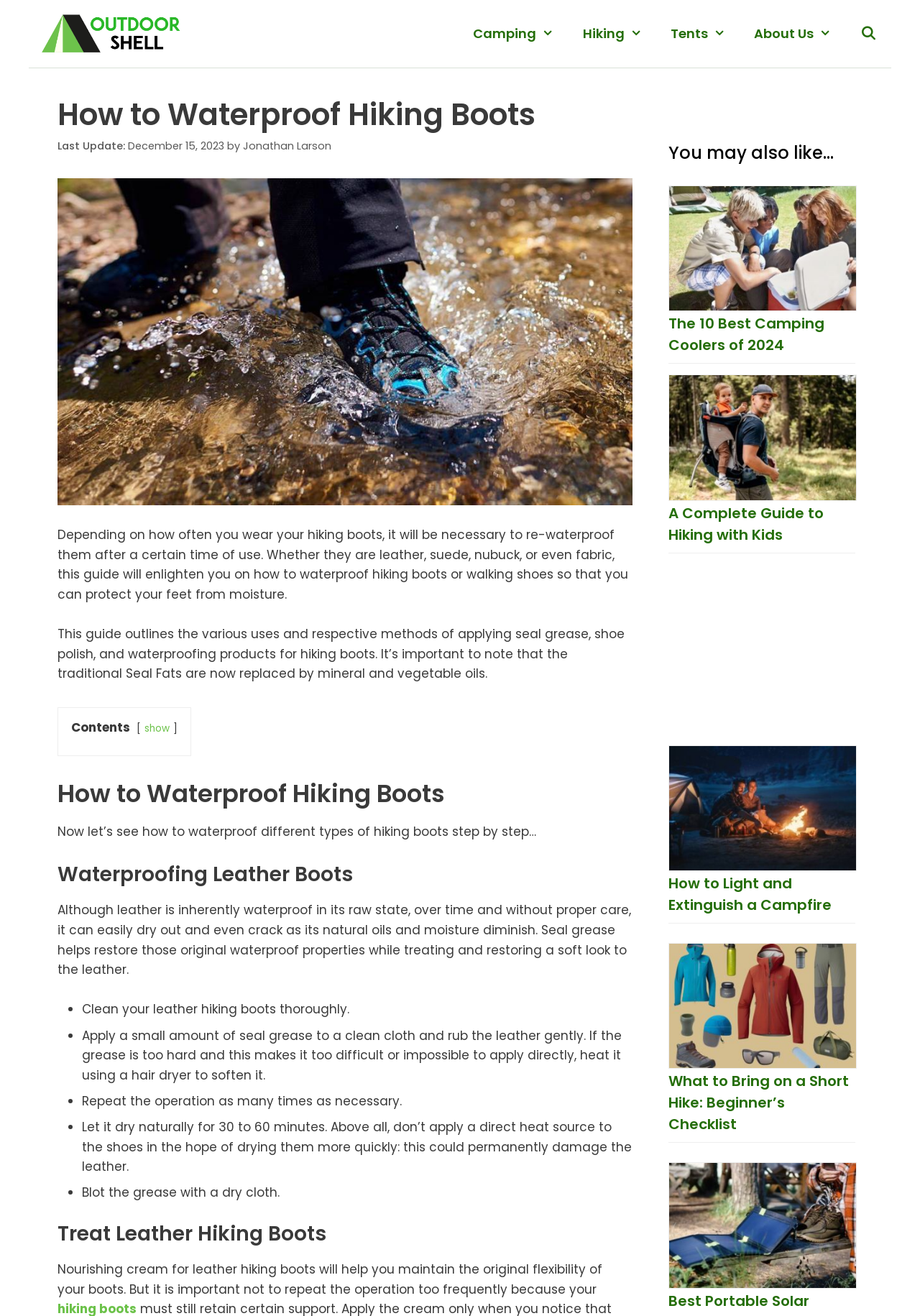From the webpage screenshot, identify the region described by aria-label="Open Search Bar". Provide the bounding box coordinates as (top-left x, top-left y, bottom-right x, bottom-right y), with each value being a floating point number between 0 and 1.

[0.919, 0.003, 0.969, 0.049]